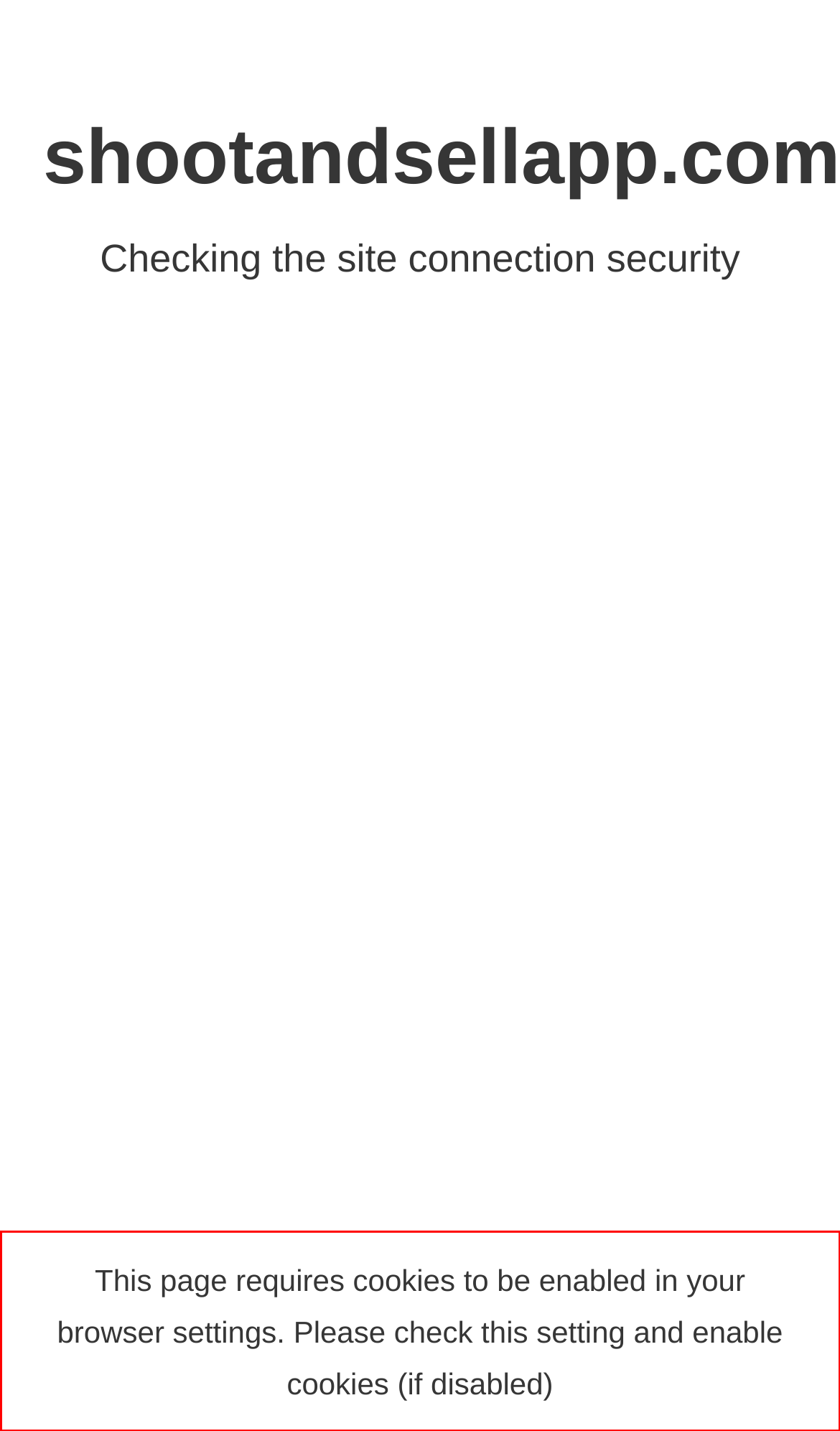You have a screenshot of a webpage, and there is a red bounding box around a UI element. Utilize OCR to extract the text within this red bounding box.

This page requires cookies to be enabled in your browser settings. Please check this setting and enable cookies (if disabled)